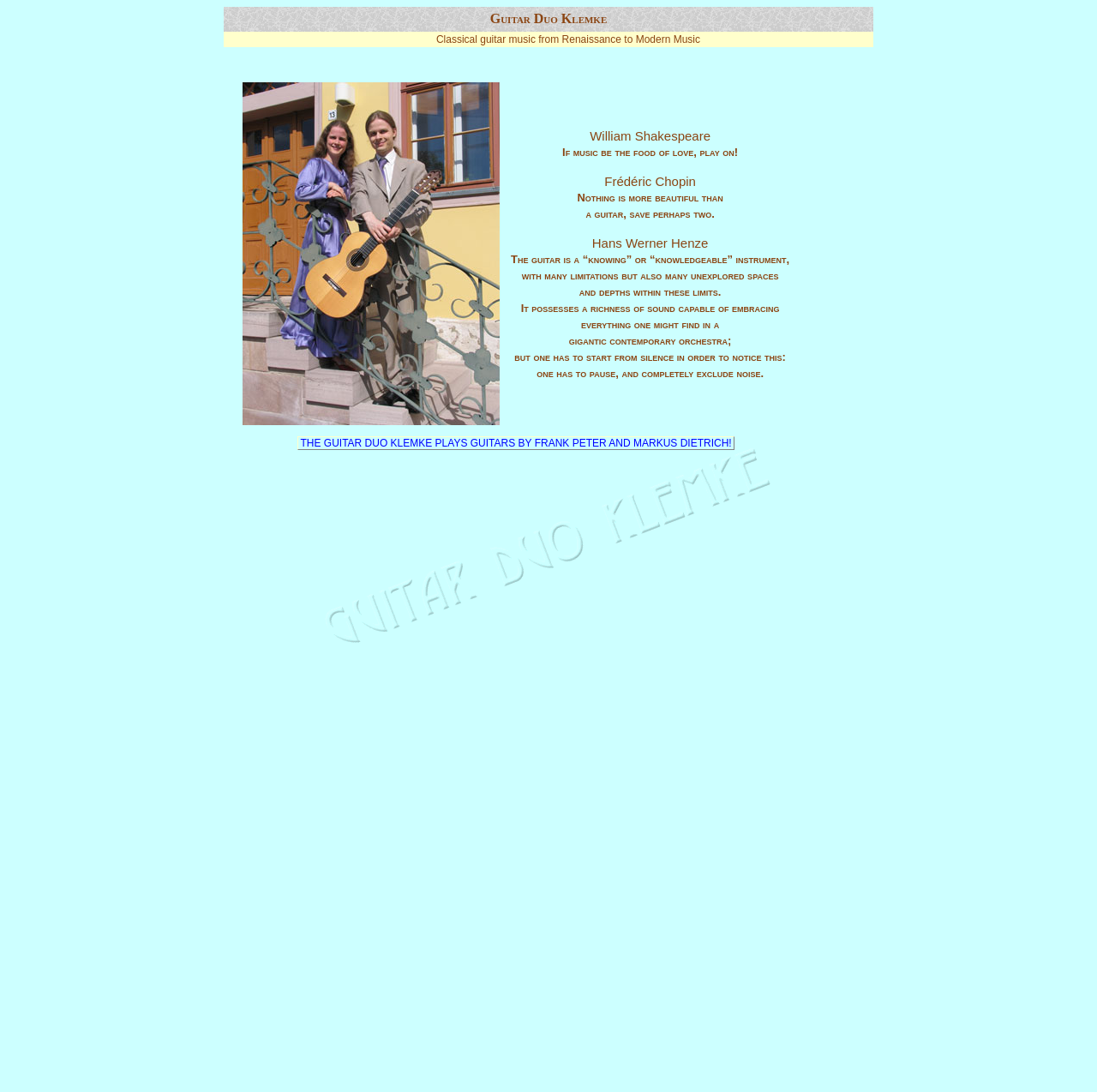What is the quote from William Shakespeare?
Use the image to answer the question with a single word or phrase.

If music be the food of love, play on!